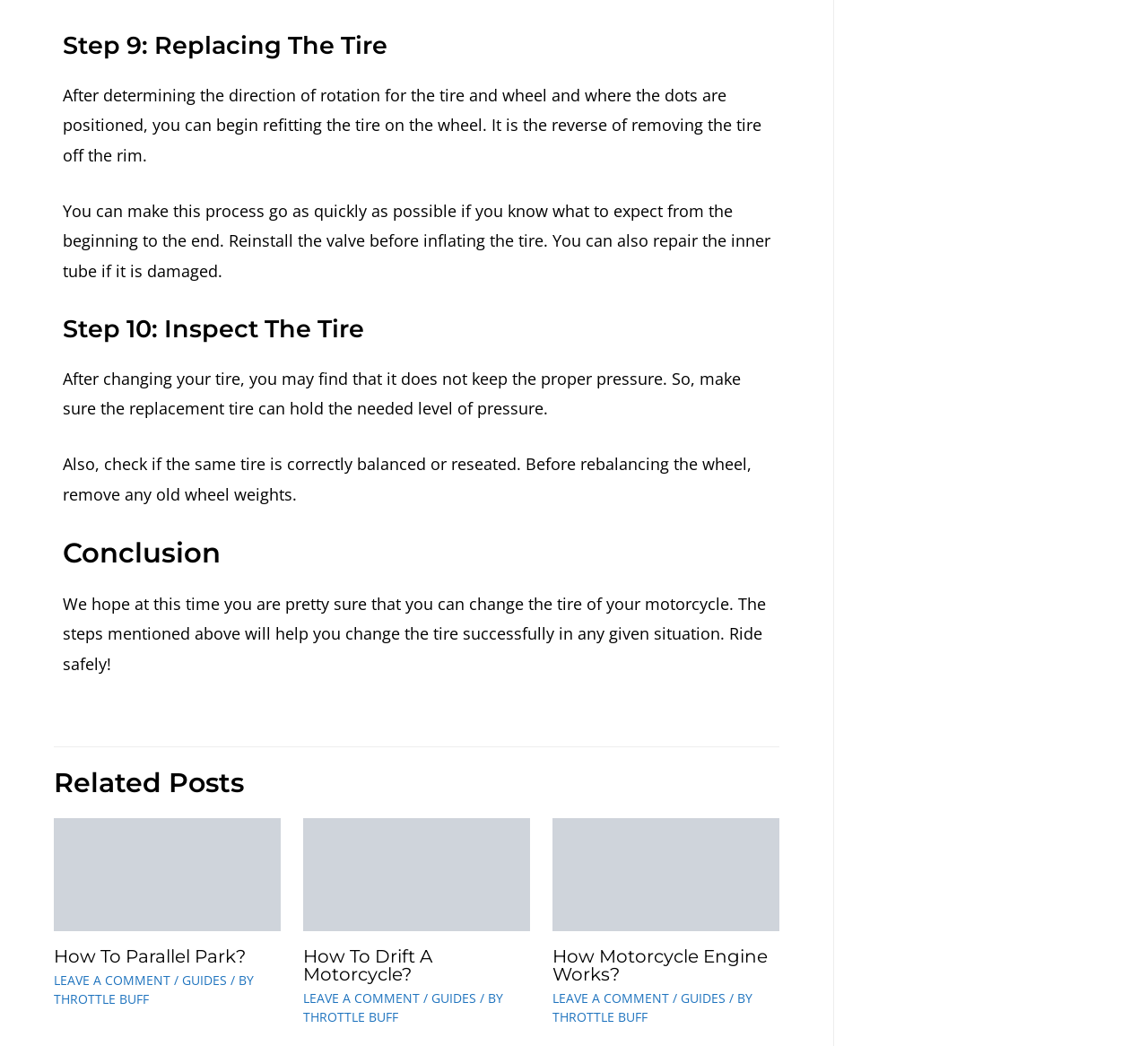What is the purpose of the article?
Answer the question in a detailed and comprehensive manner.

The purpose of the article is to guide the reader on how to change a motorcycle tire, as evident from the step-by-step instructions provided in the headings and StaticText elements.